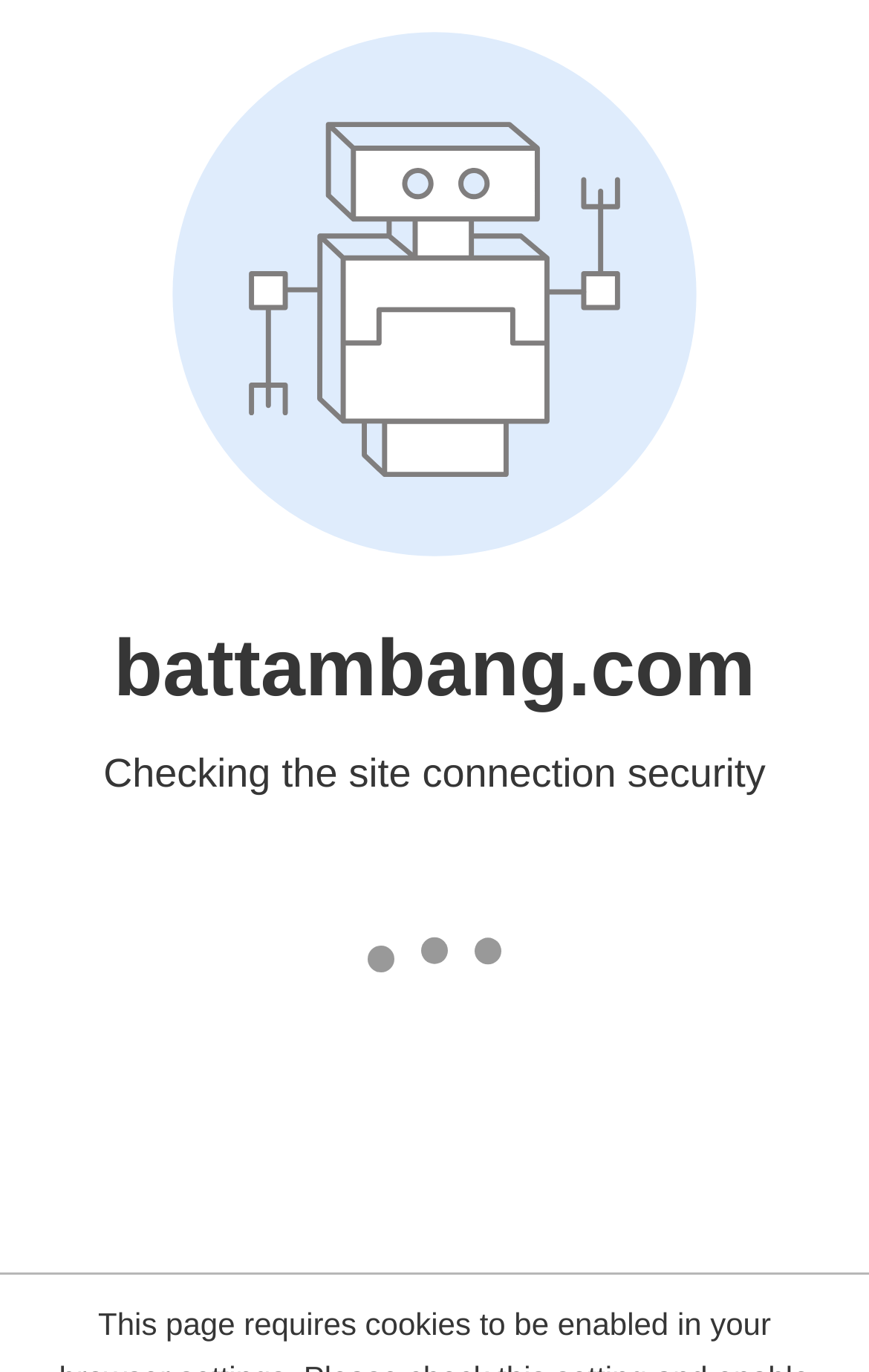What is the logo on the top left? Refer to the image and provide a one-word or short phrase answer.

Battambang Logo